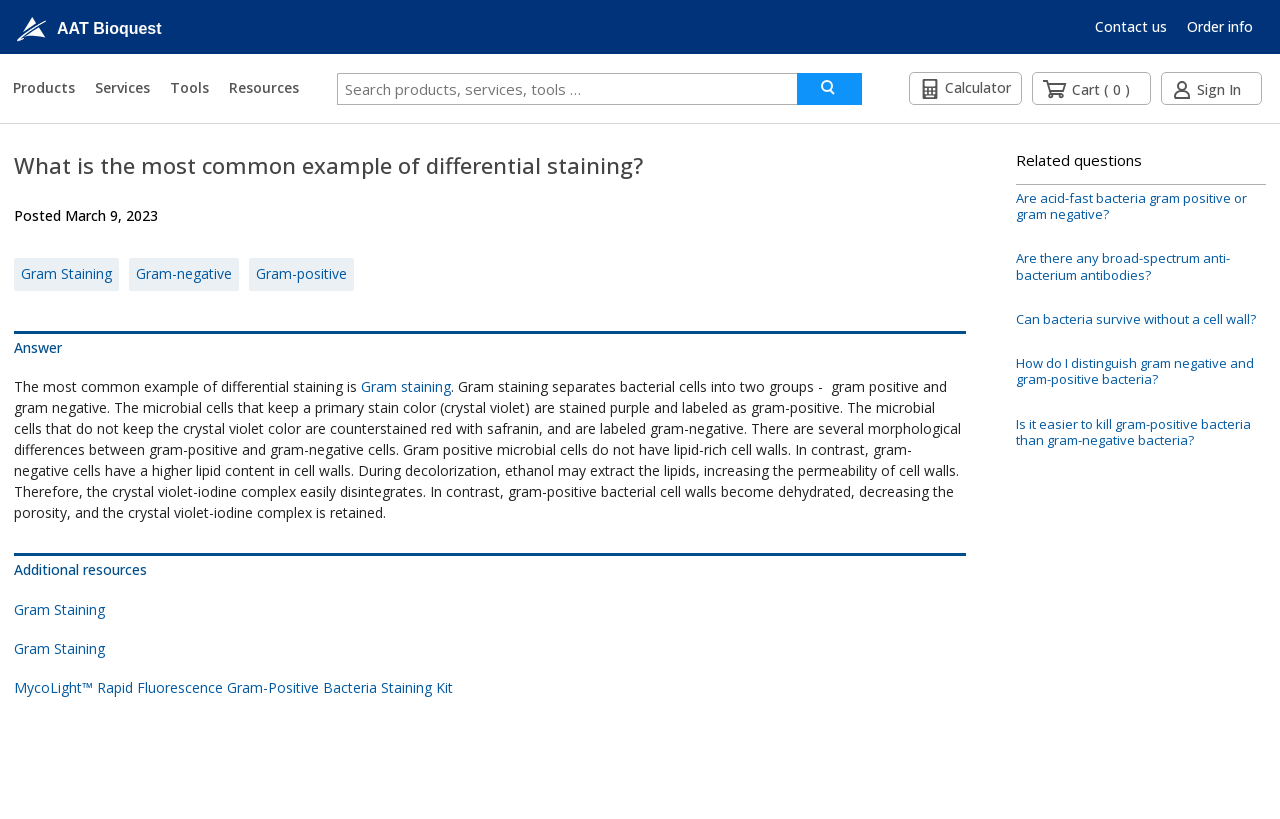Look at the image and answer the question in detail:
What is the difference between gram-positive and gram-negative cells?

Gram-positive cells have a thick peptidoglycan layer in their cell walls, which retains the crystal violet stain, whereas gram-negative cells have a thinner peptidoglycan layer and an outer membrane containing lipopolysaccharides, which makes them more permeable to the decolorizing agent and results in a red color after counterstaining with safranin.